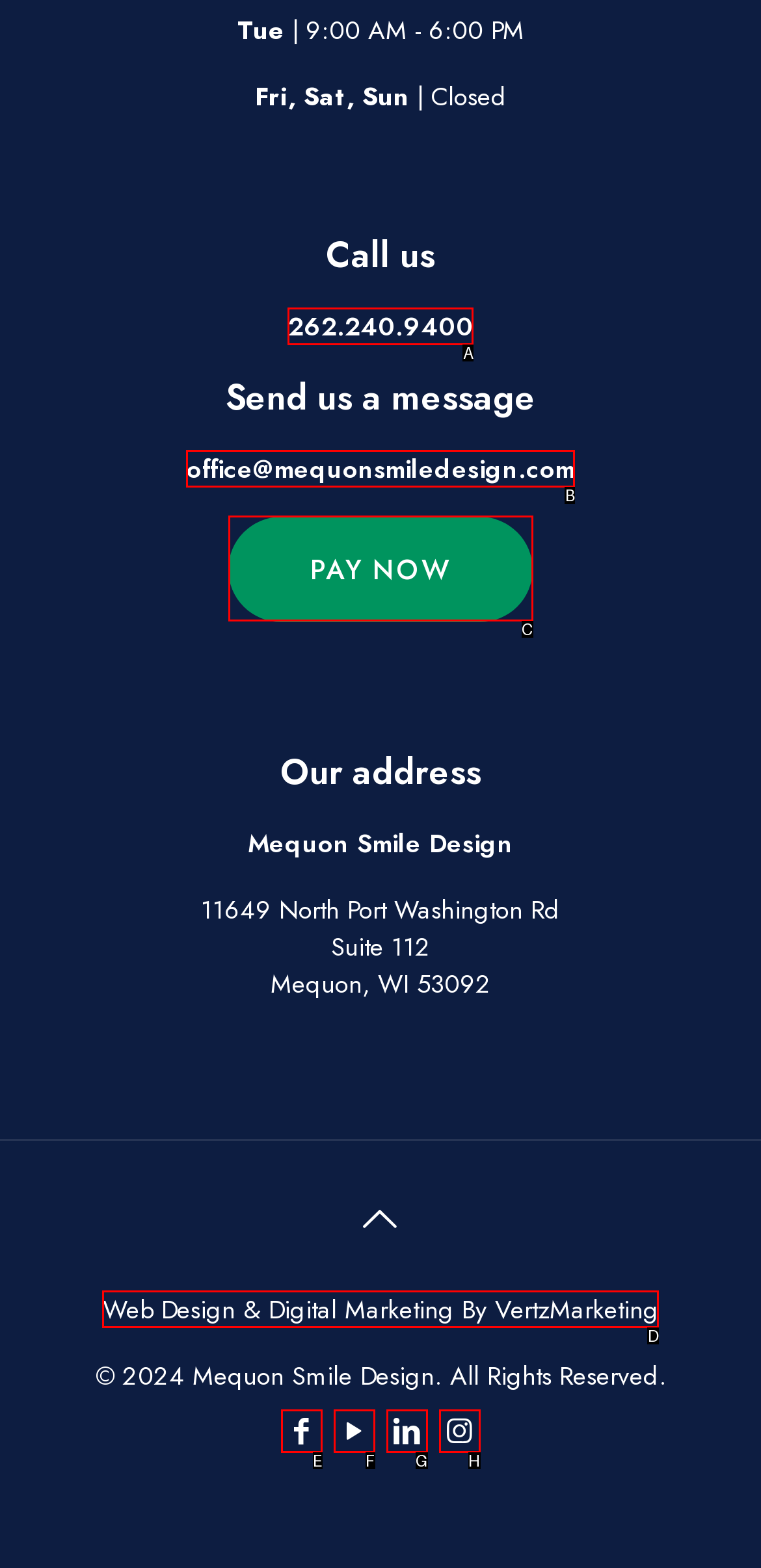For the task: Pay now, identify the HTML element to click.
Provide the letter corresponding to the right choice from the given options.

C